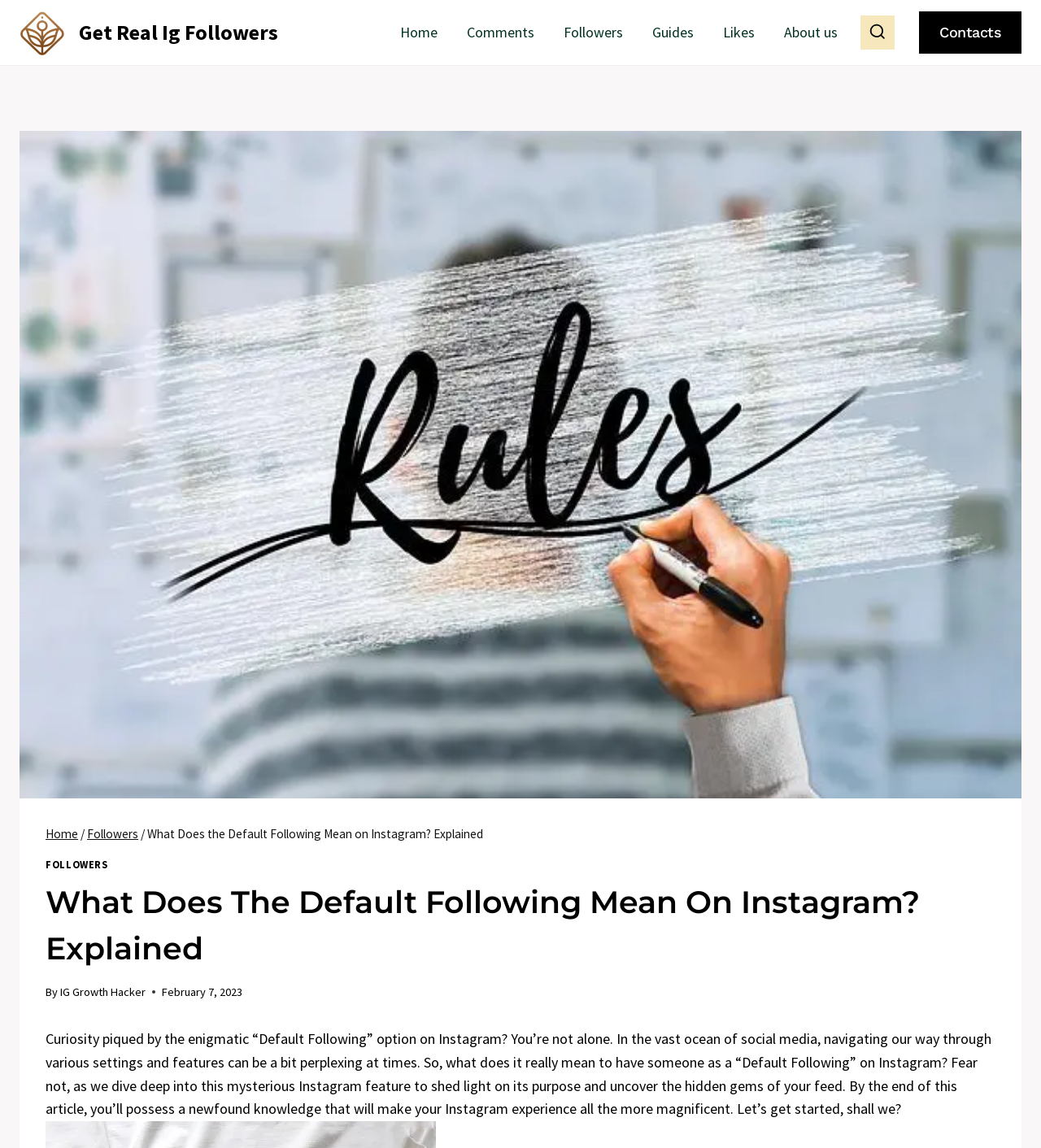Locate the coordinates of the bounding box for the clickable region that fulfills this instruction: "View the search form".

[0.827, 0.014, 0.859, 0.043]